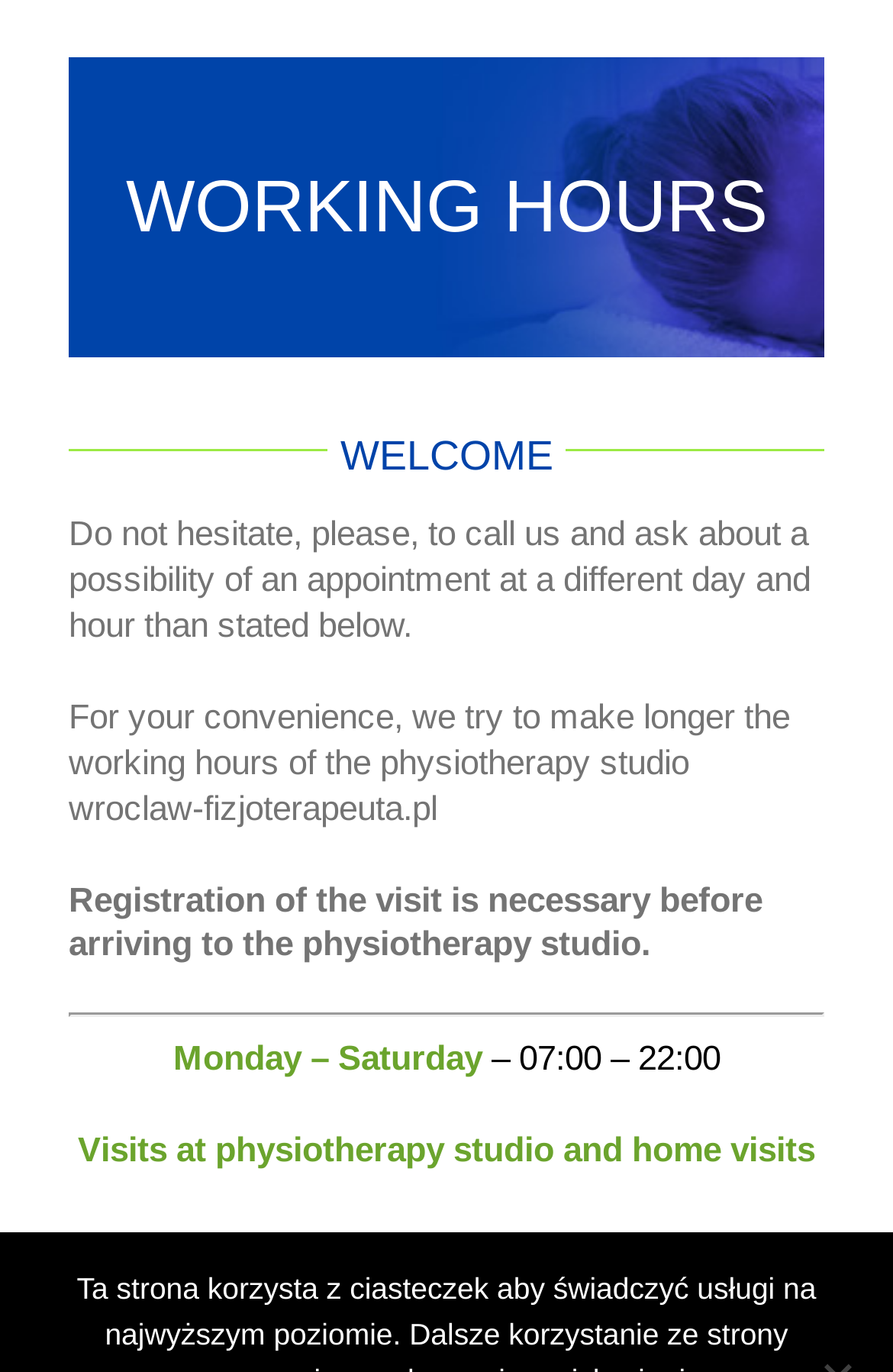What is the tone of the welcome message?
Give a thorough and detailed response to the question.

The text 'WELCOME' and 'Do not hesitate, please, to call us...' convey a friendly and inviting tone, making the visitor feel comfortable and encouraged to reach out to the studio.